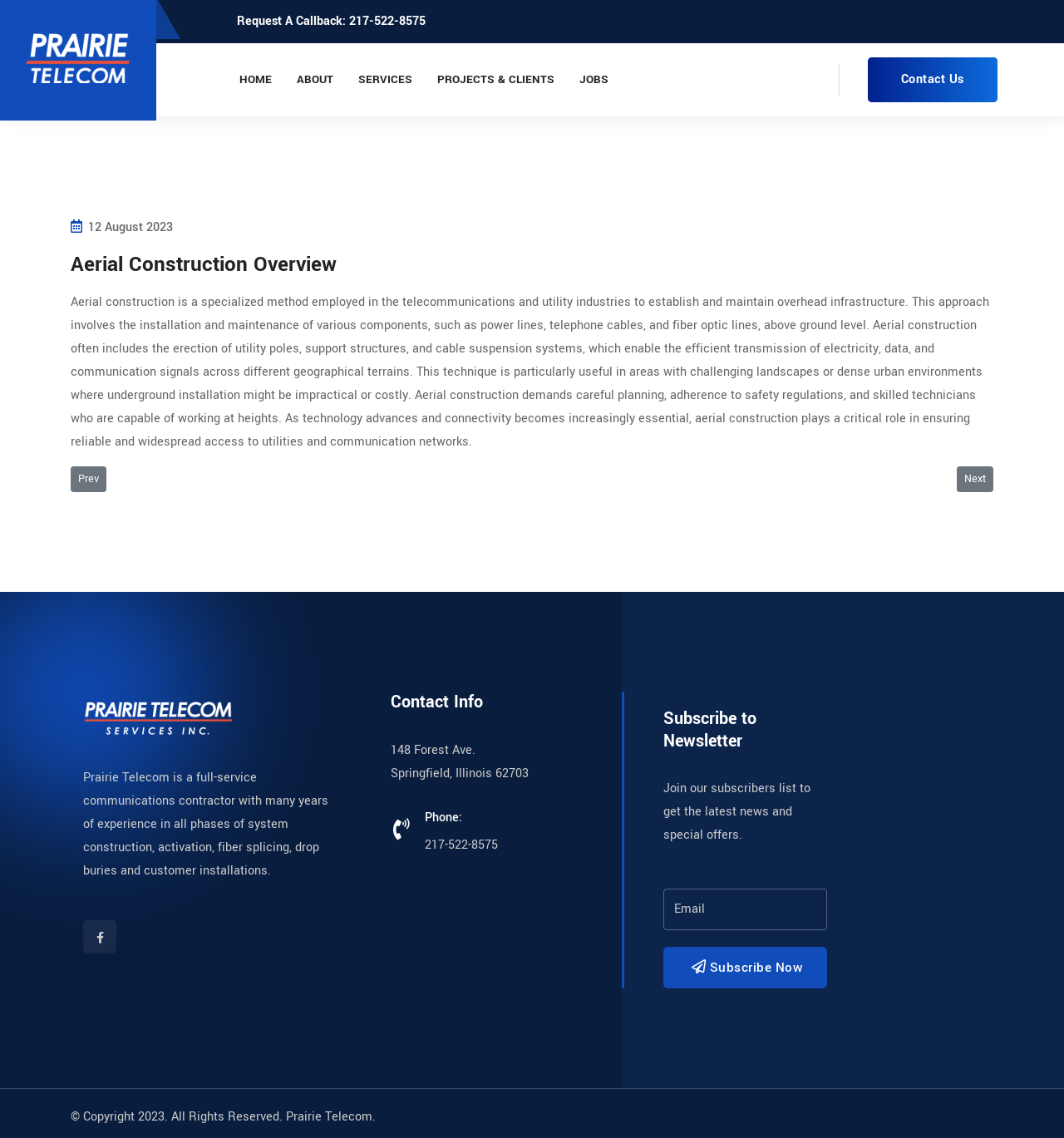Identify the bounding box coordinates of the area you need to click to perform the following instruction: "access chord and scale finder".

None